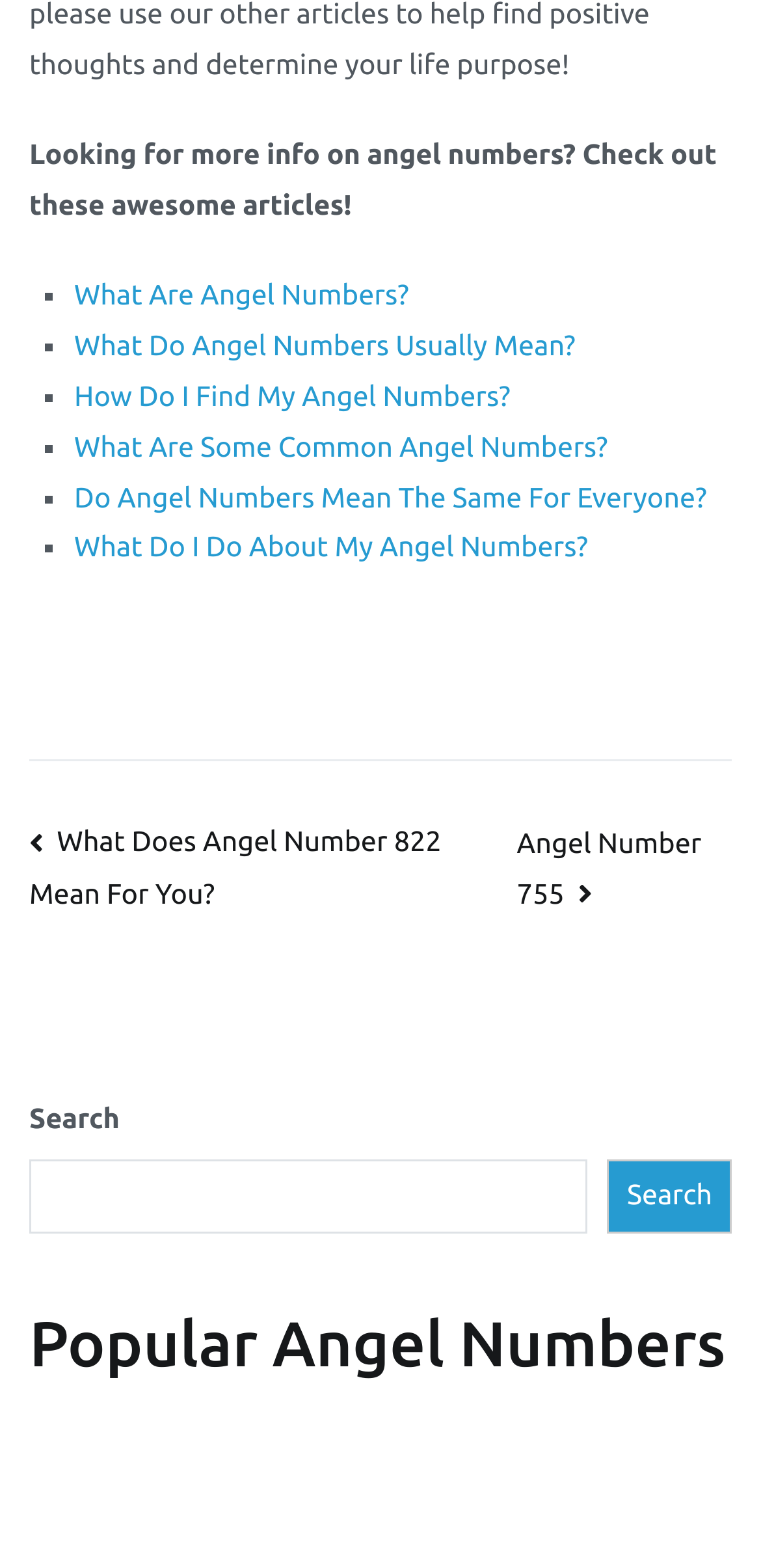Determine the bounding box coordinates for the clickable element required to fulfill the instruction: "Search for angel numbers". Provide the coordinates as four float numbers between 0 and 1, i.e., [left, top, right, bottom].

[0.038, 0.739, 0.773, 0.787]